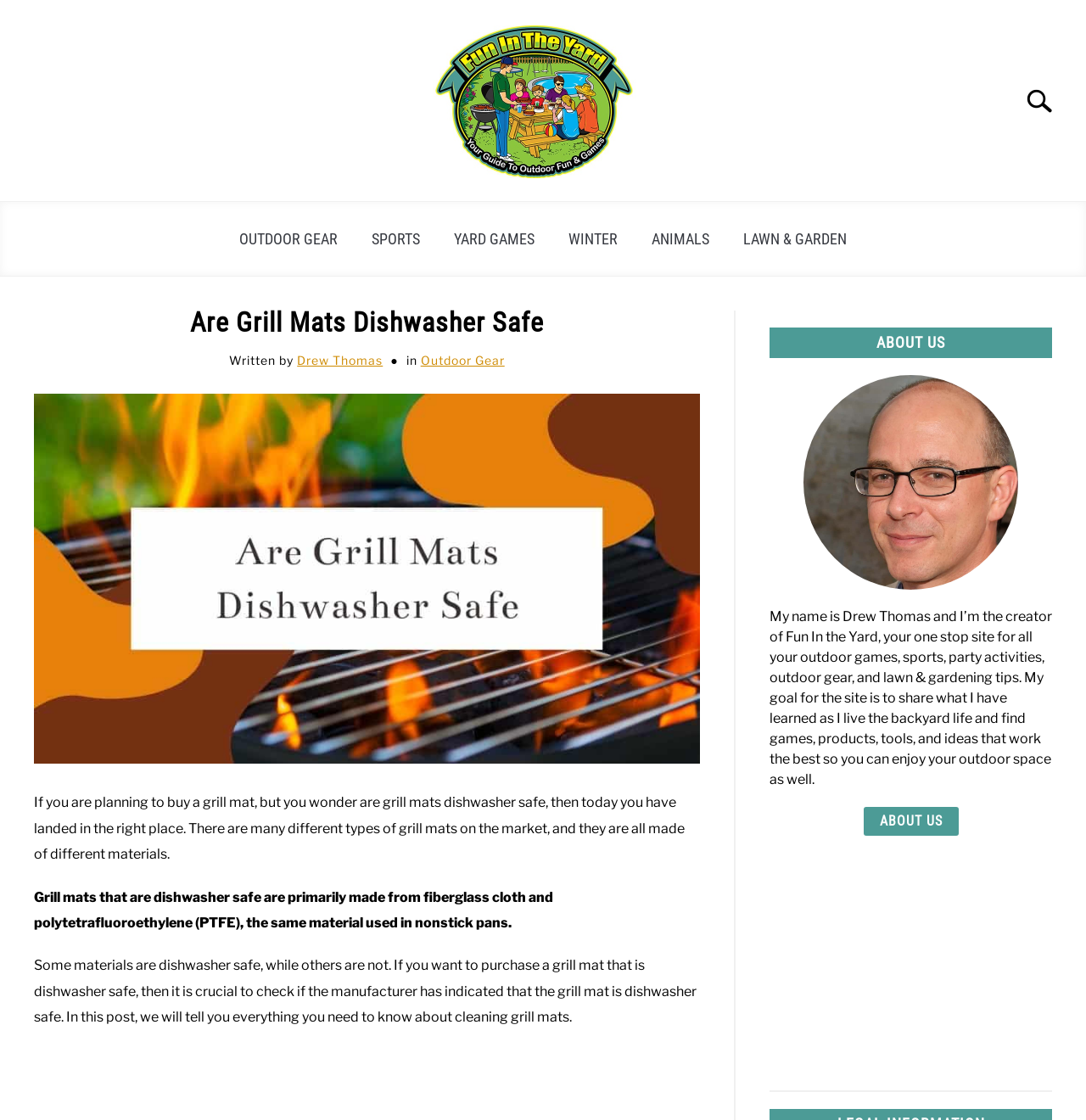Pinpoint the bounding box coordinates of the area that should be clicked to complete the following instruction: "Click on the 'Fun In The Yard' logo". The coordinates must be given as four float numbers between 0 and 1, i.e., [left, top, right, bottom].

[0.398, 0.023, 0.586, 0.164]